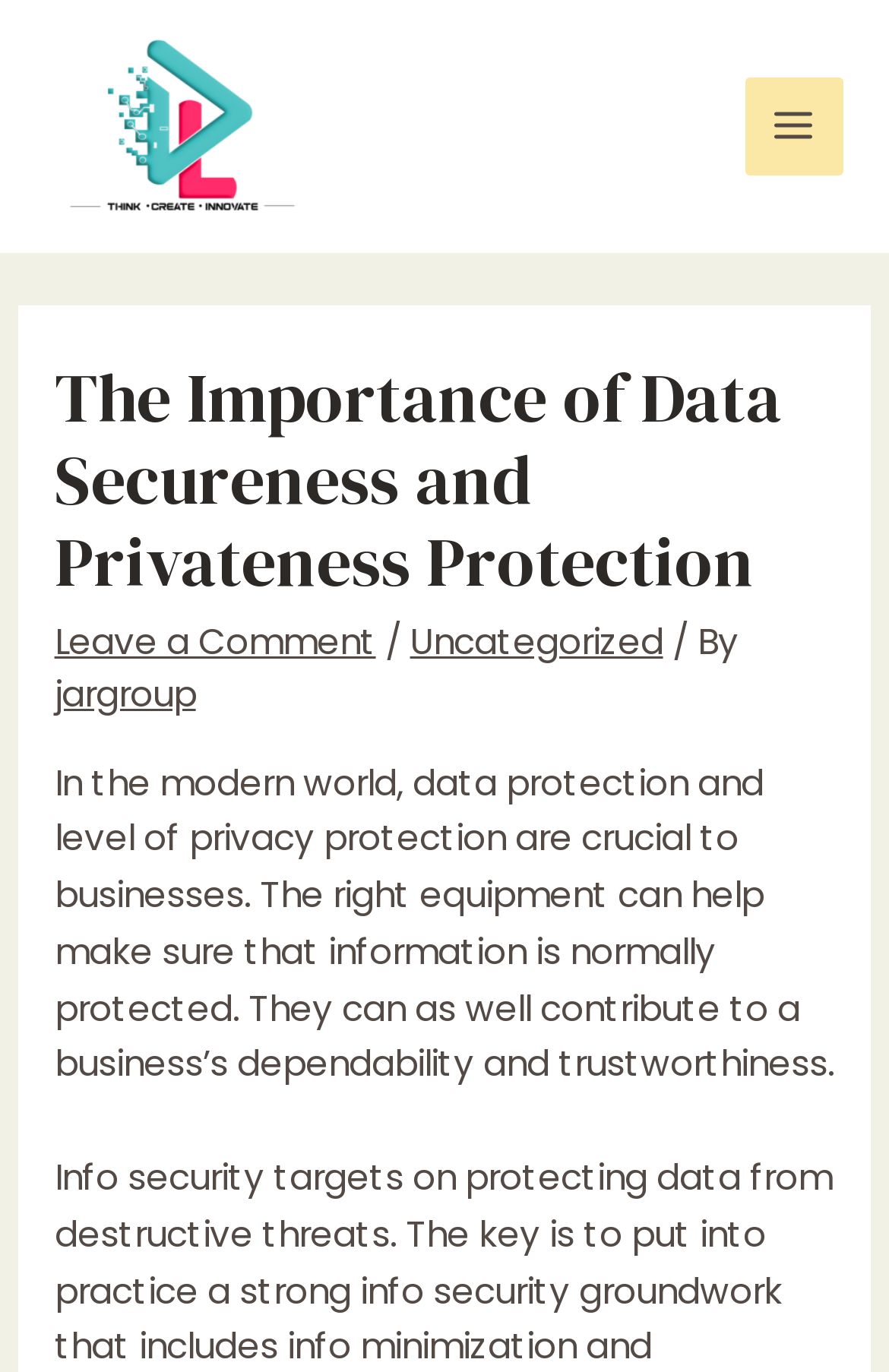How many links are present in the main header?
Please give a detailed and elaborate answer to the question based on the image.

In the main header section, there are three links: 'Leave a Comment', 'Uncategorized', and 'jargroup'. These links are present below the main heading 'The Importance of Data Secureness and Privateness Protection'.